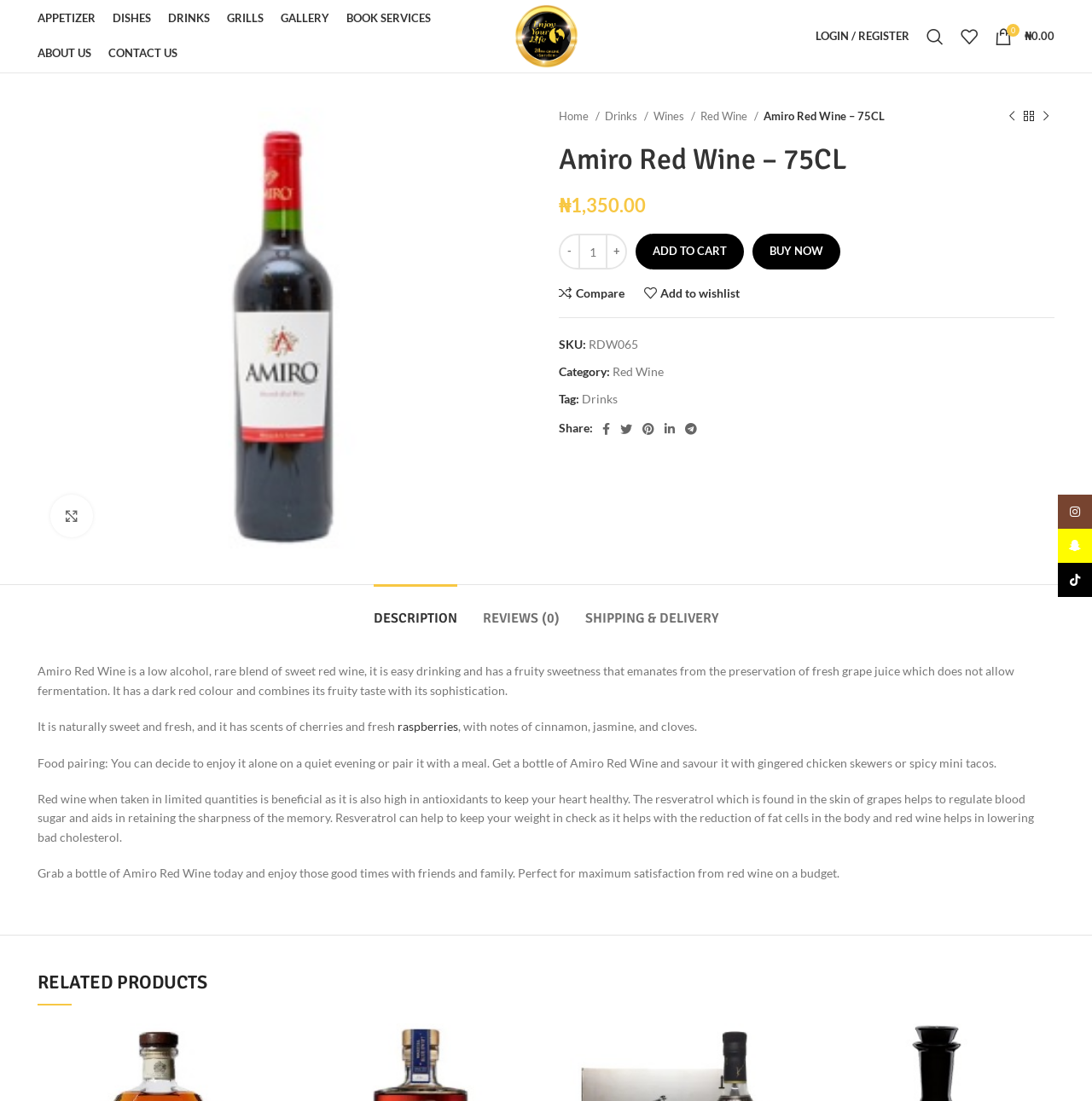Identify the bounding box coordinates necessary to click and complete the given instruction: "Click on the 'BUY NOW' button".

[0.689, 0.212, 0.77, 0.245]